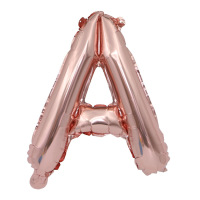Provide a comprehensive description of the image.

This image features a large rose gold foil balloon shaped like the letter "A." The shiny surface reflects light, giving it an elegant and festive appearance. This type of balloon is commonly used for birthday parties, celebrations, and other special events, where individuals may want to spell out names or messages. Its vibrant color adds a touch of glamour and is popular for themed decorations, particularly for gatherings that emphasize a luxurious or stylish atmosphere. Ideal for creating personalized party decorations, this balloon can complement other letter balloons and festive accessories, enhancing the overall celebratory vibe.